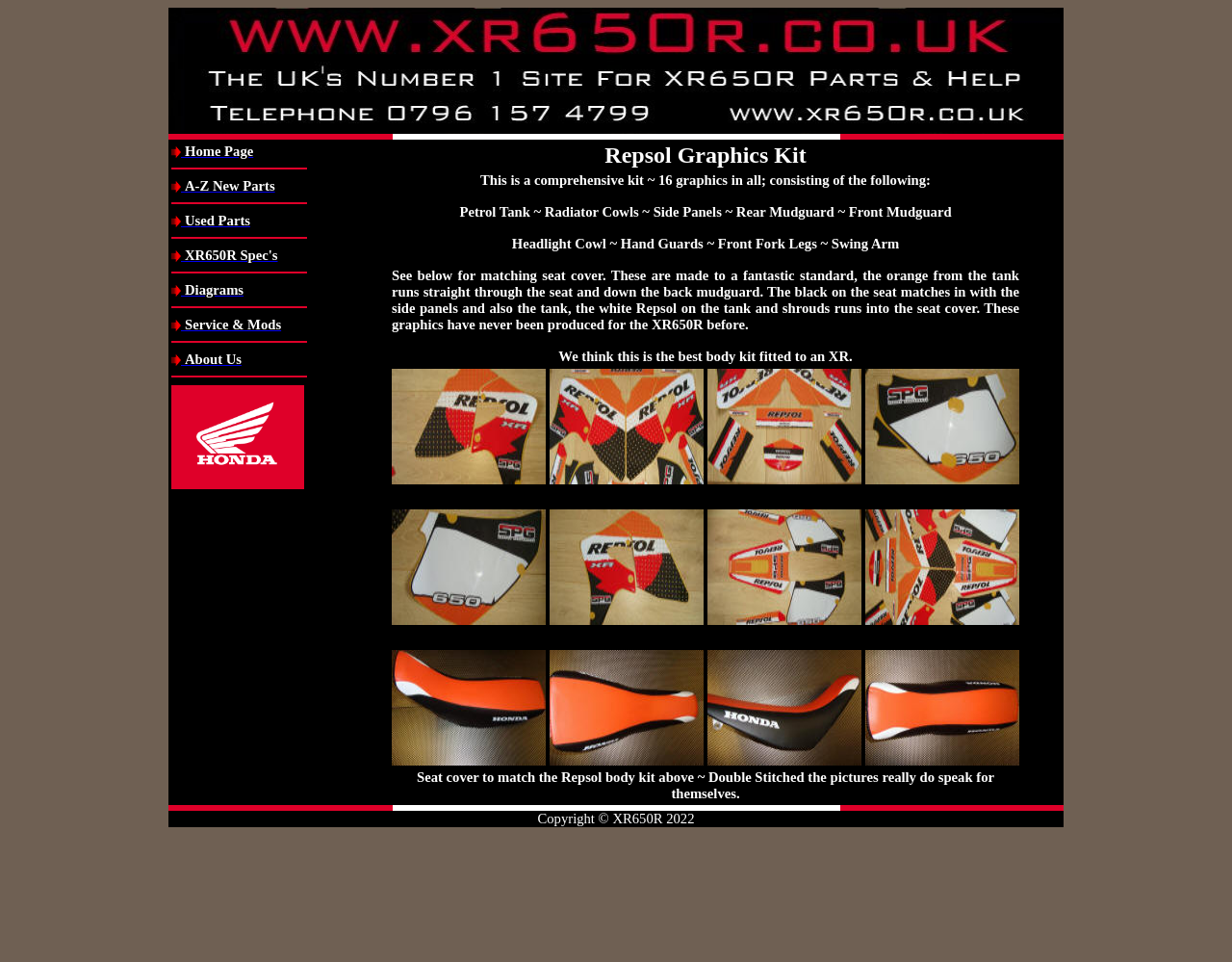Generate a thorough caption detailing the webpage content.

This webpage is dedicated to XR650R spare parts and information. At the top, there is a logo image and a navigation menu with links to various sections, including "Home Page", "A-Z New Parts", "Used Parts", "XR650R Spec's", "Diagrams", "Service & Mods", and "About Us". 

Below the navigation menu, there is a main content area that takes up most of the page. This area is divided into two sections. The left section contains a description of a "Repsol Graphics Kit" which is a comprehensive kit consisting of 16 graphics for various parts of the XR650R motorcycle. The text describes the kit's features and quality.

The right section of the main content area displays multiple images of the graphics kit, with each image accompanied by a link. There are four rows of images, with each row containing four images. The images showcase different parts of the motorcycle with the Repsol graphics kit applied.